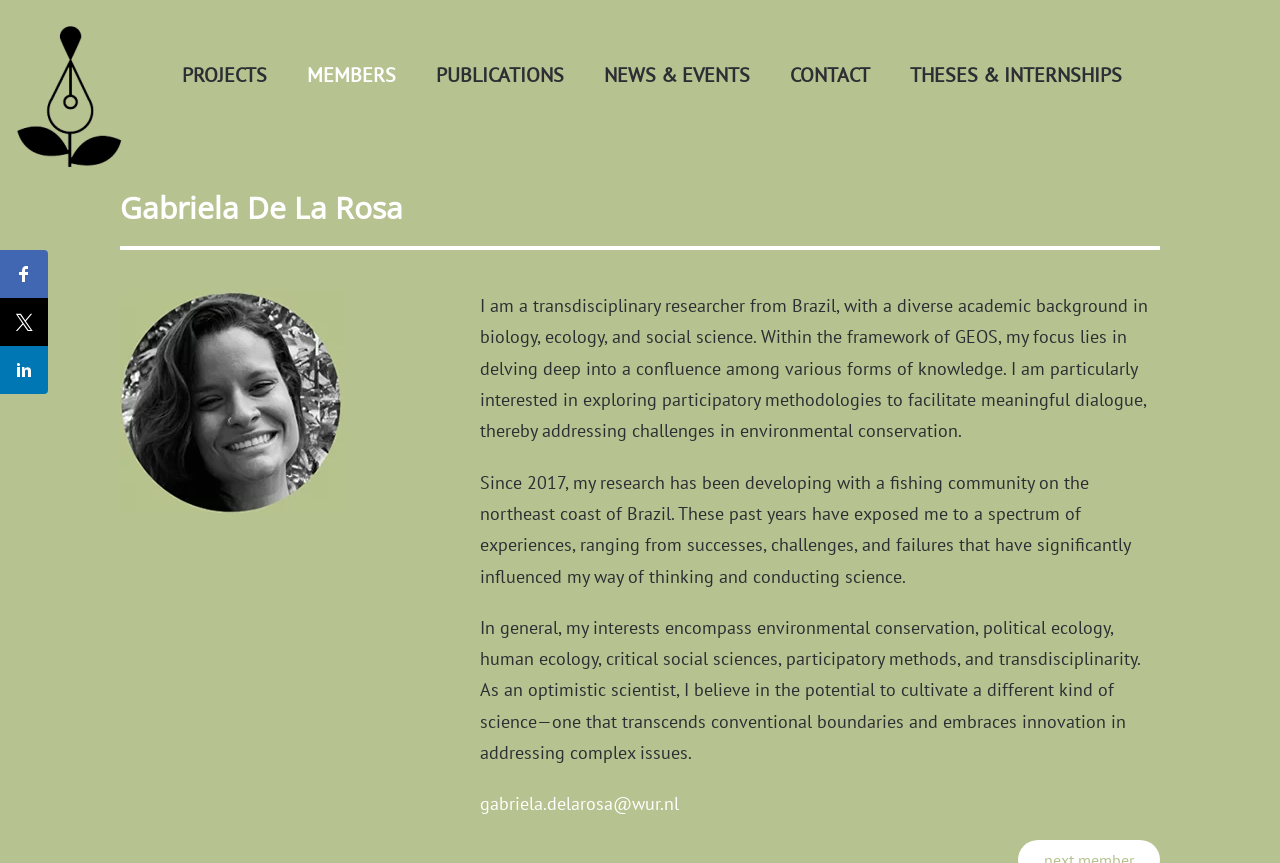What are the social media platforms available for sharing?
Answer the question with a detailed explanation, including all necessary information.

The webpage provides social media sharing buttons for Facebook, Twitter, and LinkedIn, allowing users to share the content on these platforms.